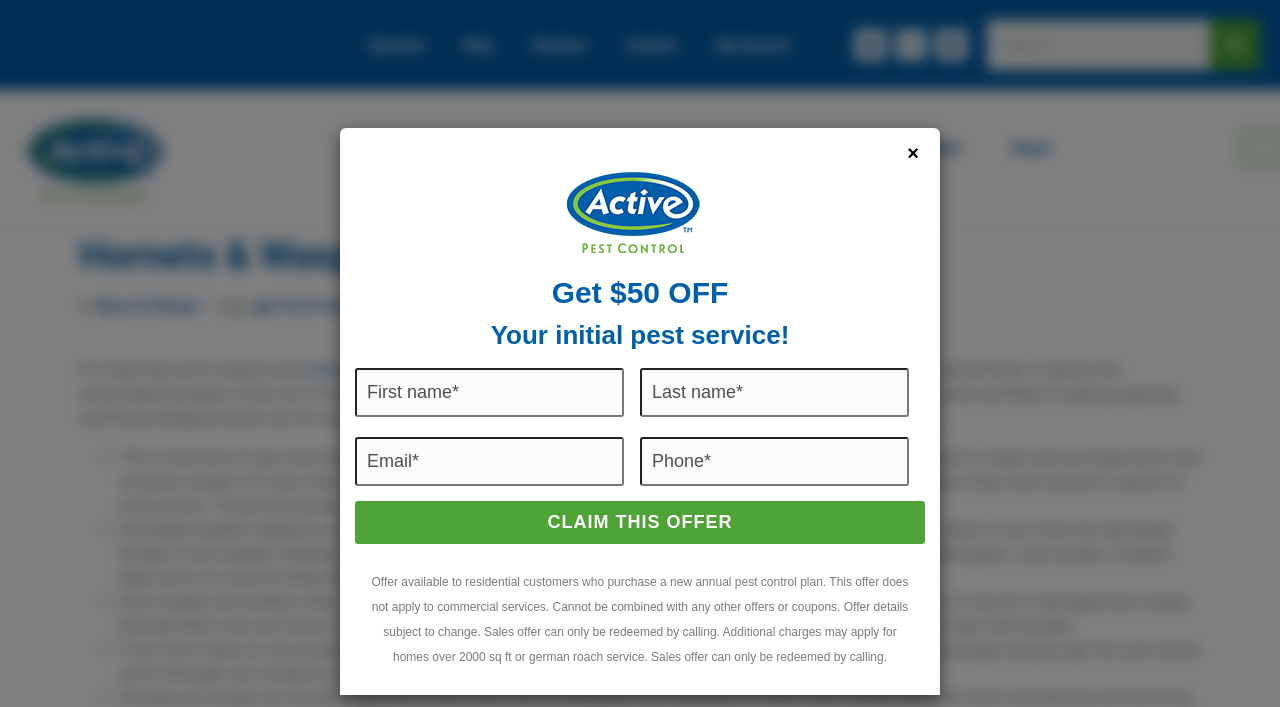Determine the bounding box coordinates of the clickable element to complete this instruction: "Visit the Blog page". Provide the coordinates in the format of four float numbers between 0 and 1, [left, top, right, bottom].

[0.347, 0.031, 0.401, 0.096]